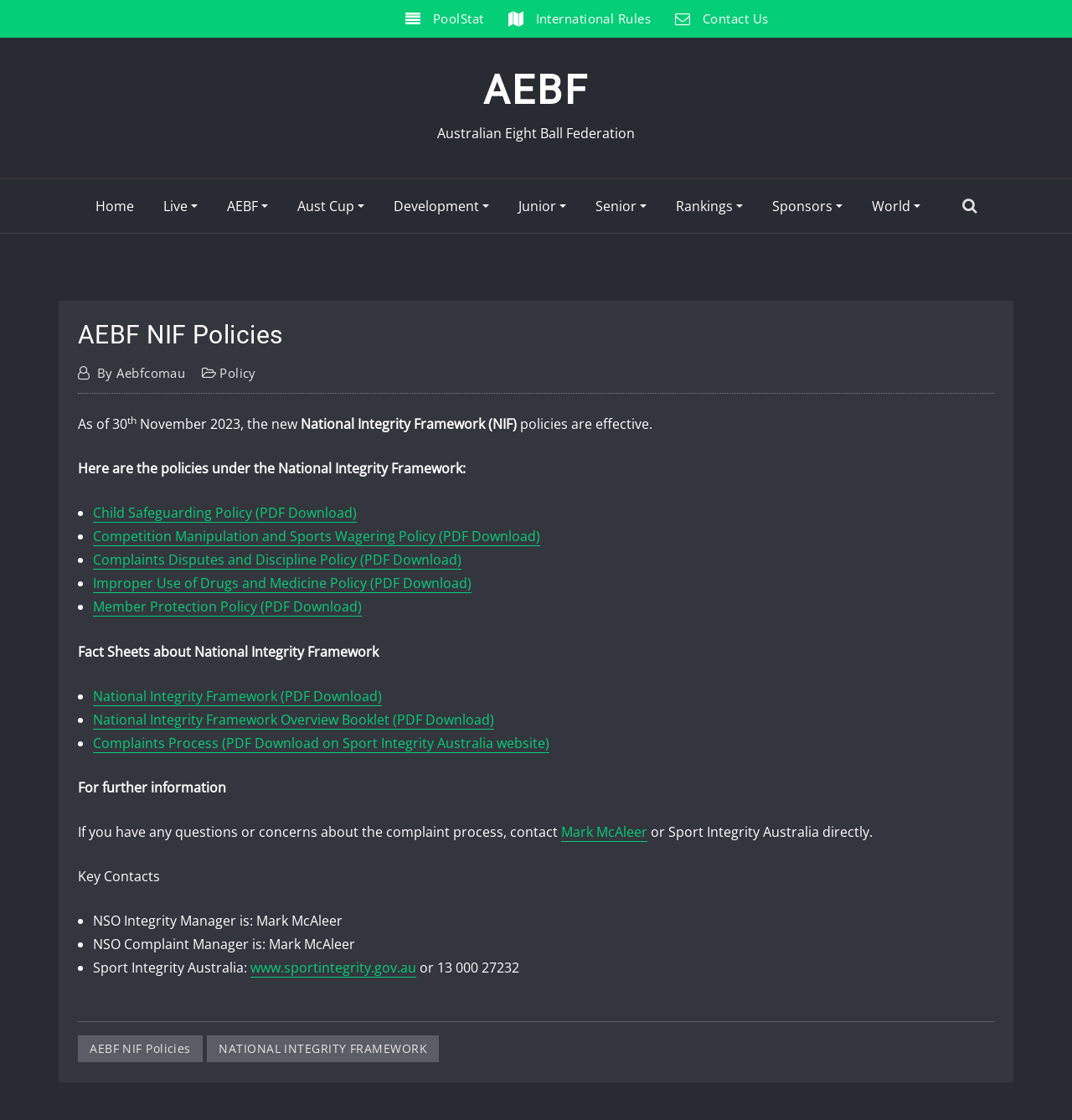Who is the NSO Integrity Manager?
Using the screenshot, give a one-word or short phrase answer.

Mark McAleer